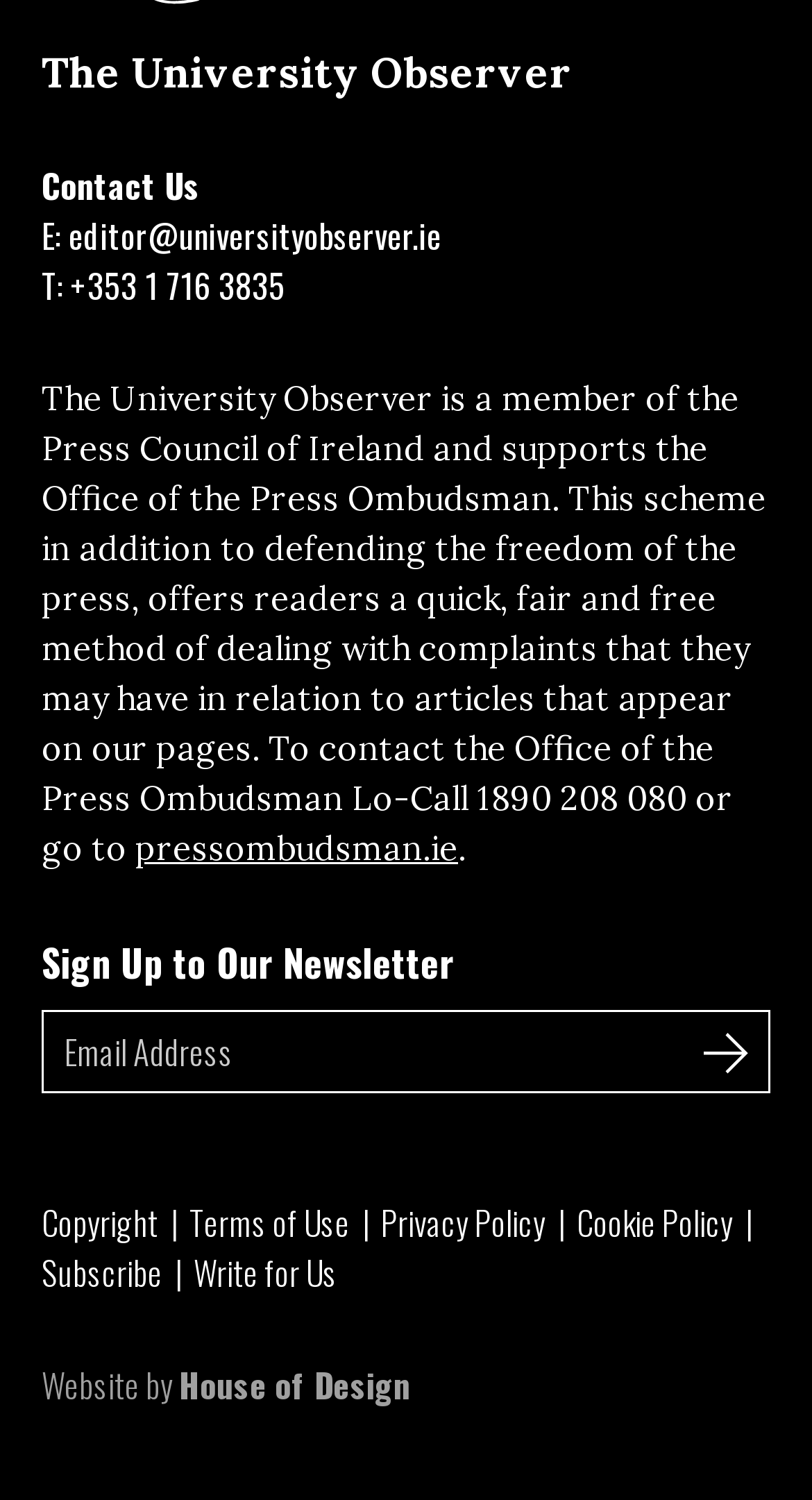What is the purpose of the Press Council of Ireland?
Answer with a single word or phrase by referring to the visual content.

defending freedom of the press